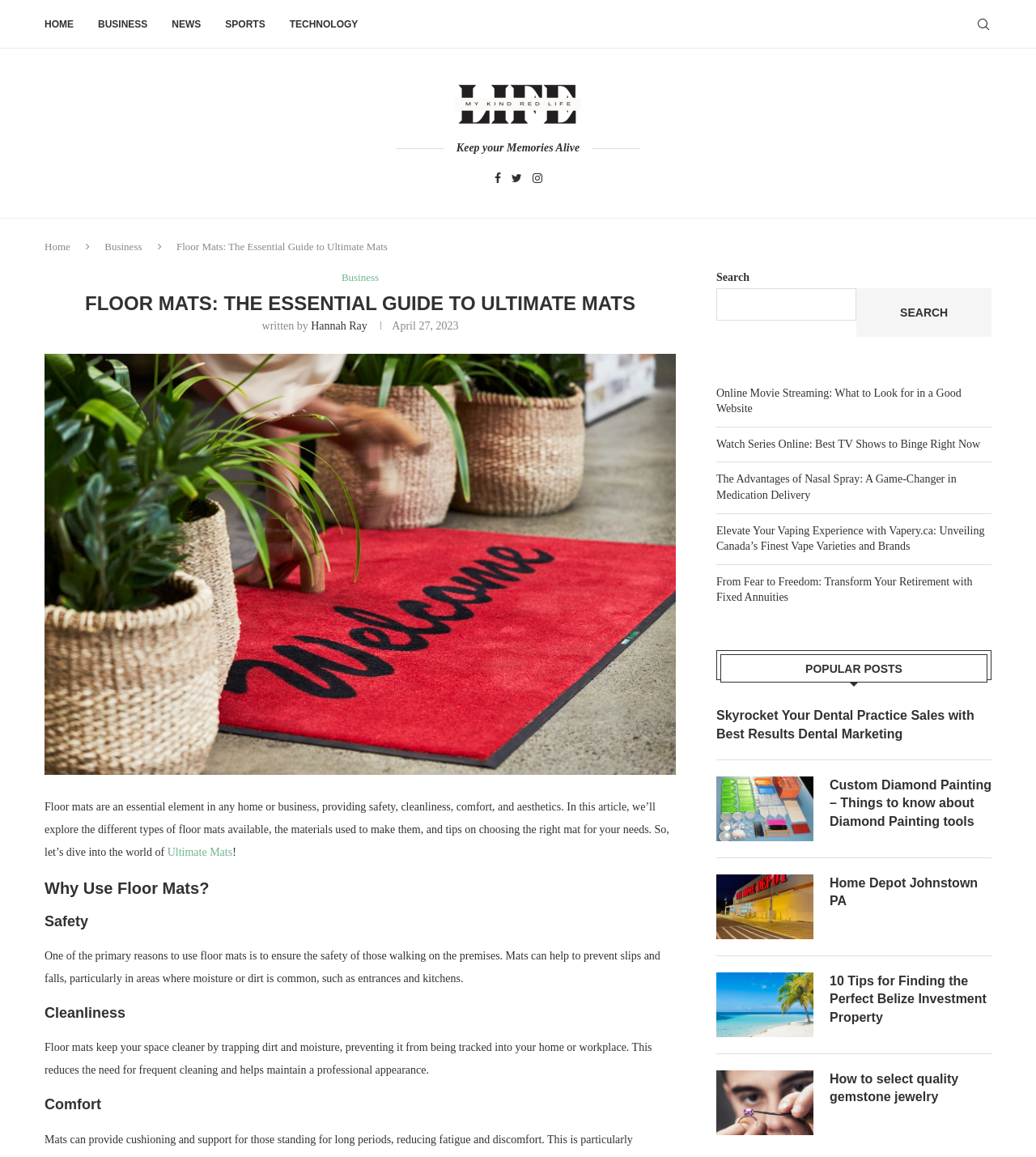Generate the text of the webpage's primary heading.

FLOOR MATS: THE ESSENTIAL GUIDE TO ULTIMATE MATS